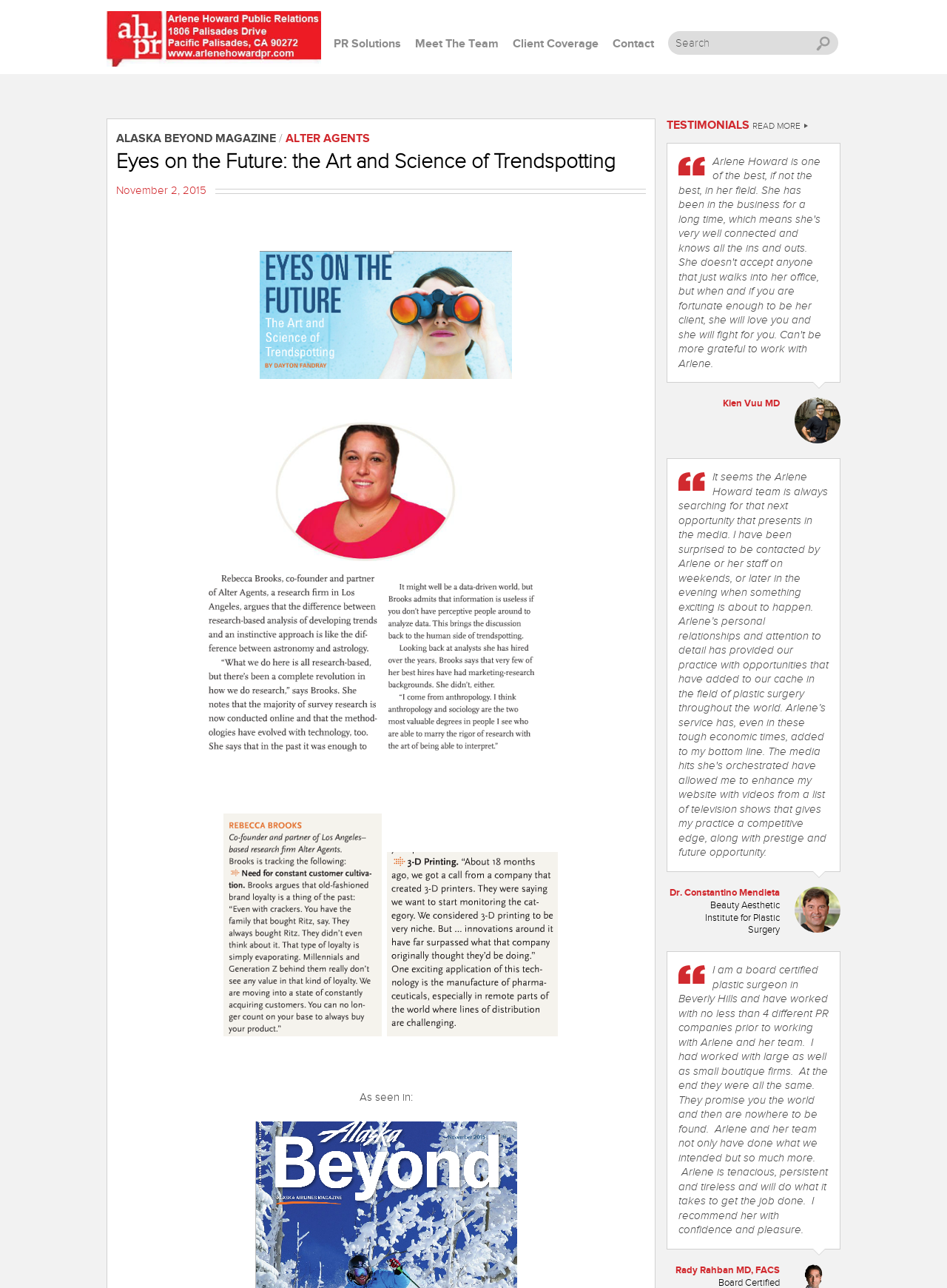What is the title of the article? Analyze the screenshot and reply with just one word or a short phrase.

Eyes on the Future: the Art and Science of Trendspotting